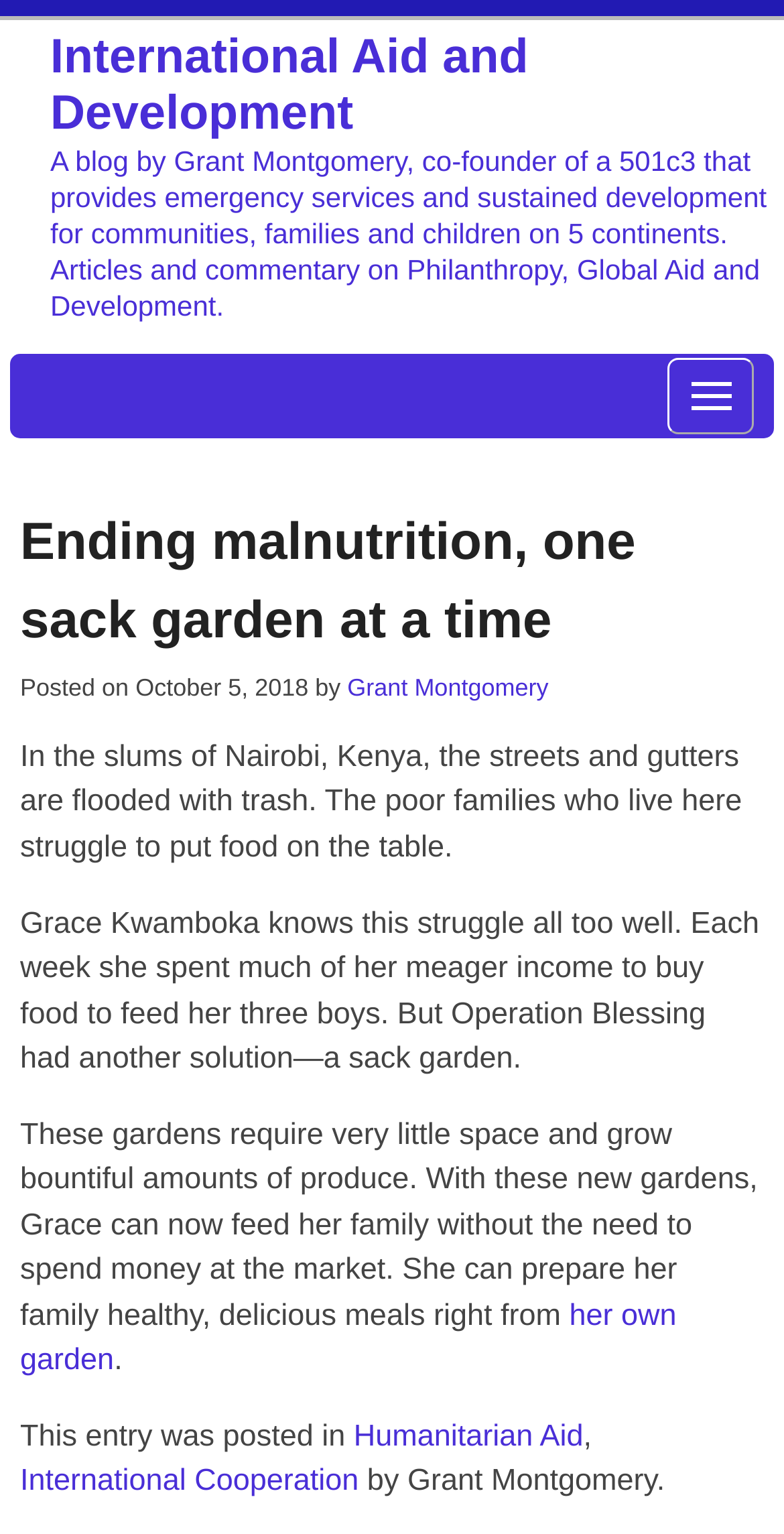What is the name of the organization mentioned in the article?
Answer the question with detailed information derived from the image.

I found the answer by reading the article's content, which mentions 'Operation Blessing' as the organization that provided a solution to Grace Kwamboka's food struggles.